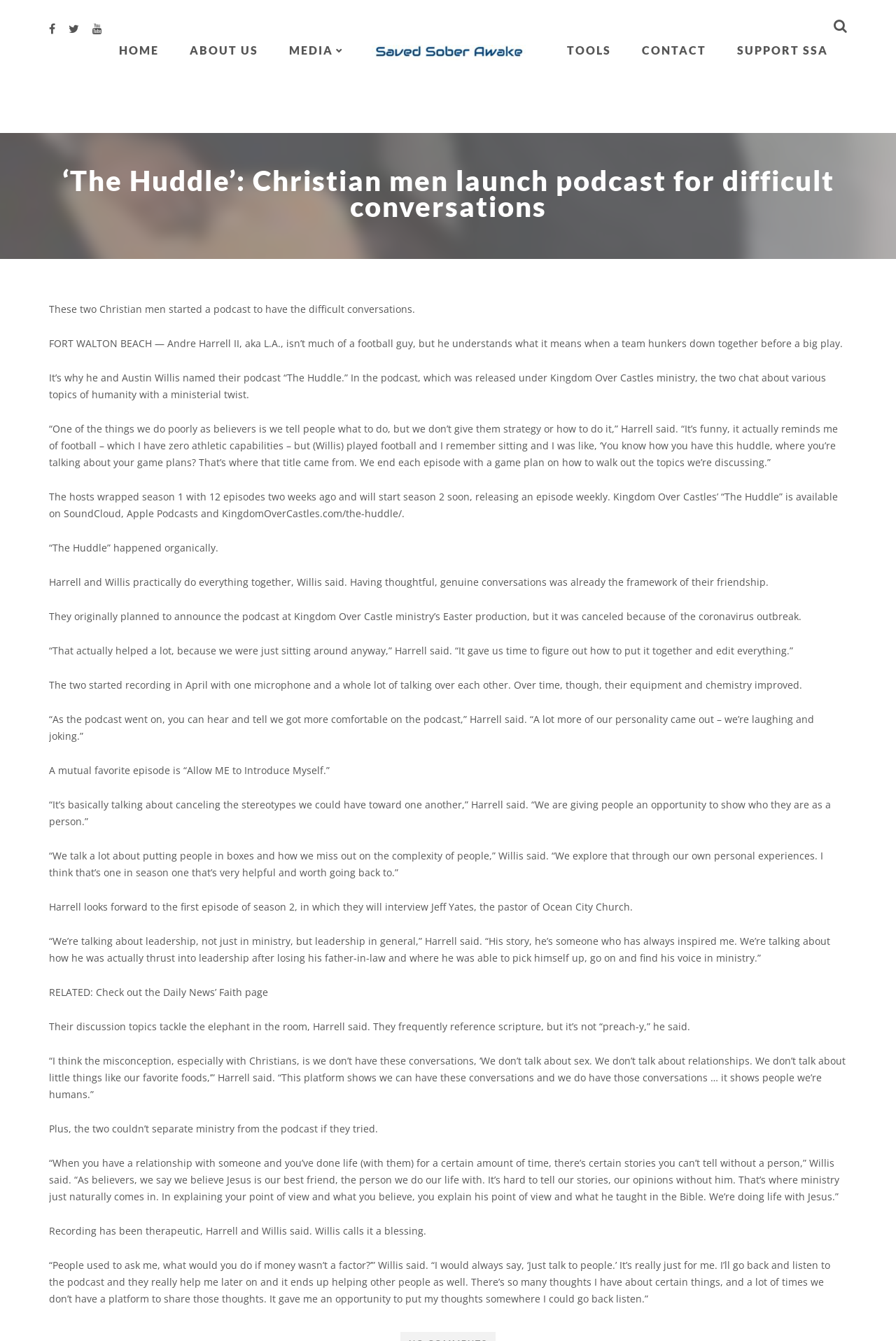Give a full account of the webpage's elements and their arrangement.

This webpage is about a podcast called "The Huddle" launched by two Christian men, Andre Harrell II and Austin Willis, to have open and honest conversations about various topics. The page has a heading that reads "‘The Huddle’: Christian men launch podcast for difficult conversations" and is followed by a brief description of the podcast.

At the top of the page, there are several social media links, including Facebook, Twitter, and Instagram, represented by their respective icons. Below these links, there is a navigation menu with options such as "HOME", "ABOUT US", "MEDIA", and "CONTACT".

The main content of the page is a news article about the podcast, which includes several paragraphs of text. The article describes how the two hosts, Andre and Austin, started the podcast to have thoughtful and genuine conversations about various topics, including relationships, sex, and leadership. The podcast is available on SoundCloud, Apple Podcasts, and the Kingdom Over Castles website.

The article also quotes the hosts, who discuss their approach to the podcast, including their goal of providing a platform for people to share their thoughts and experiences. They mention that the podcast has been therapeutic for them and has helped them to process their own thoughts and emotions.

At the bottom of the page, there is a related link to the Daily News' Faith page. Overall, the page is well-organized and easy to navigate, with a clear focus on promoting the "The Huddle" podcast and its mission of facilitating open and honest conversations.